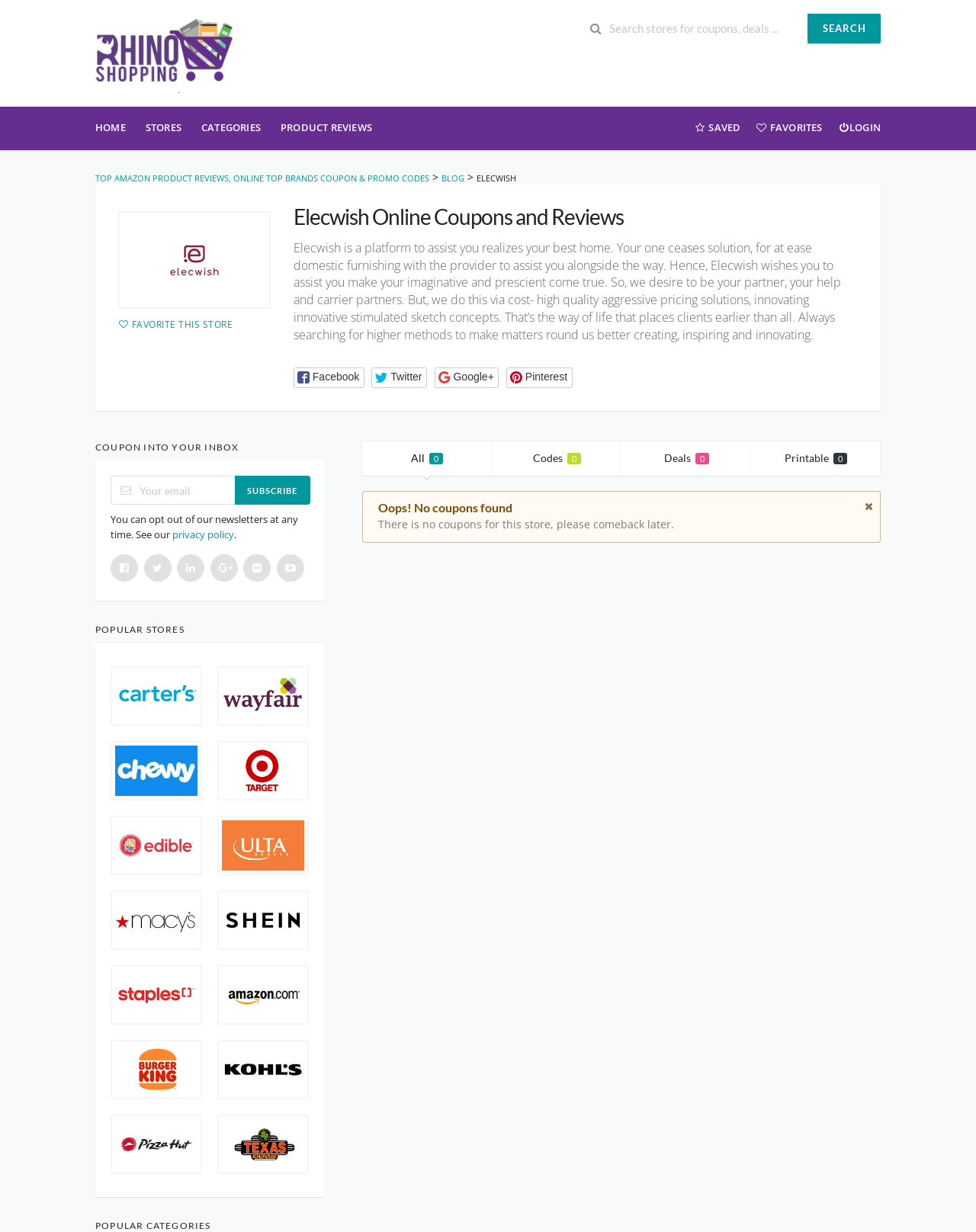Illustrate the webpage thoroughly, mentioning all important details.

This webpage is about Elecwish Coupon Codes, a platform that provides coupons, deals, and reviews for various online stores. At the top, there is a navigation bar with links to "HOME", "STORES", "CATEGORIES", "PRODUCT REVIEWS", and more. Below the navigation bar, there is a search box where users can search for coupons and deals.

On the left side, there is a section that displays the website's logo, "Elecwish", and a brief description of the platform. Below this section, there are social media buttons for Facebook, Twitter, Google+, and Pinterest.

The main content area is divided into several sections. The first section is titled "Elecwish Online Coupons and Reviews" and provides a brief introduction to the platform. Below this section, there is a call-to-action button to subscribe to the website's newsletter.

The next section is titled "COUPON INTO YOUR INBOX" and allows users to enter their email address to receive coupons and deals. Below this section, there is a notice that informs users that they can opt out of the newsletter at any time.

The following section is titled "POPULAR STORES" and displays a list of popular online stores, including Carters, Wayfair, Chewy, Target, and more. Each store is represented by an image and a link to its coupon page.

Finally, the last section is titled "POPULAR CATEGORIES" and is currently empty.